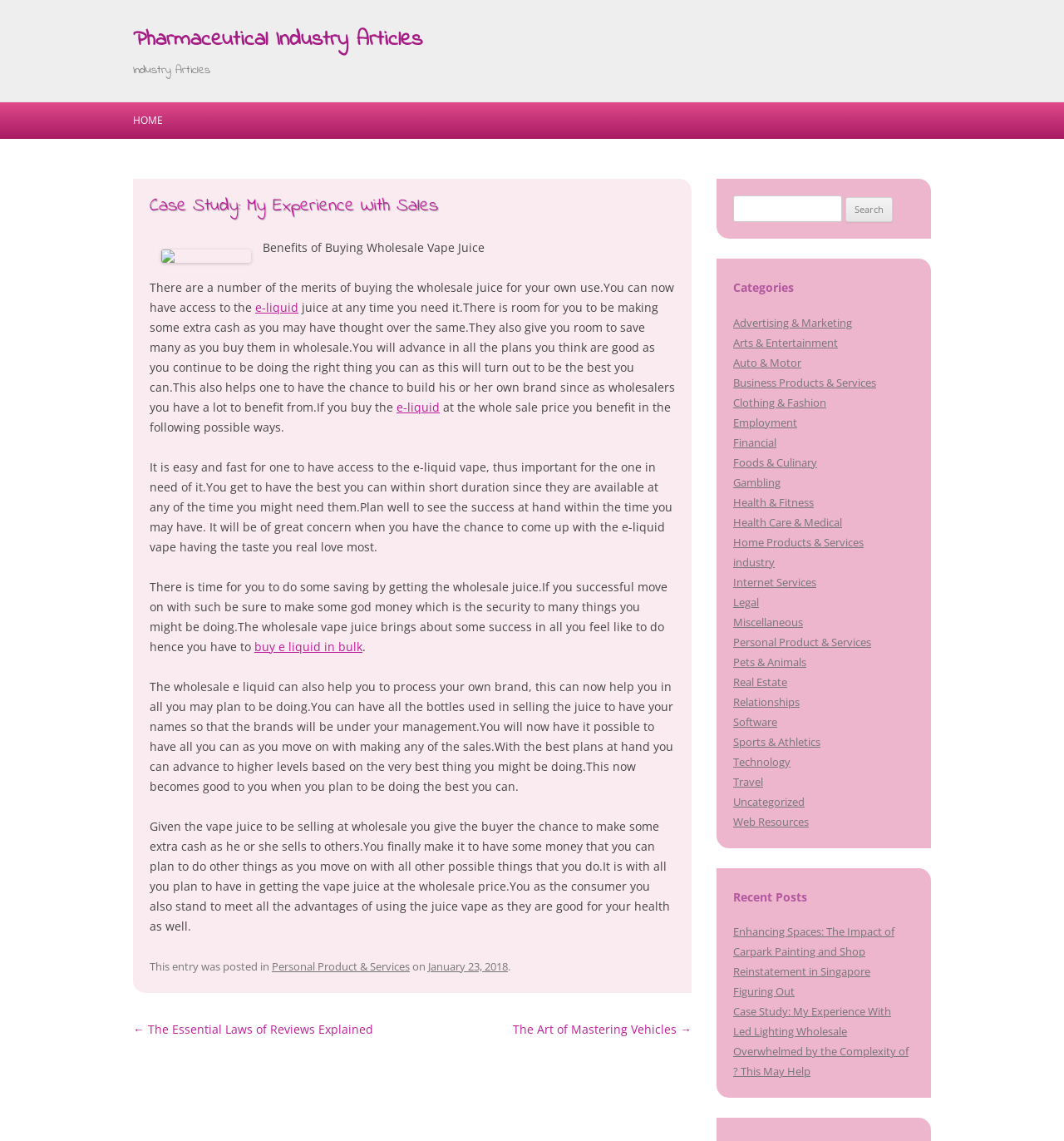Create an elaborate caption that covers all aspects of the webpage.

The webpage is a blog post titled "Case Study: My Experience With Sales" under the category "Pharmaceutical Industry Articles". At the top, there is a heading "Pharmaceutical Industry Articles" with a link to the same title. Below it, there is a link to "HOME" and a "Skip to content" link.

The main content of the webpage is an article with a heading "Case Study: My Experience With Sales". The article starts with a brief introduction, followed by a section discussing the benefits of buying wholesale vape juice, including having access to the juice at any time, making extra cash, and saving money. There is an image on the right side of the text. The article continues to discuss the advantages of buying e-liquid at wholesale prices, including the ability to process one's own brand and make extra money.

At the bottom of the article, there is a footer section with a link to the category "Personal Product & Services" and a timestamp "January 23, 2018".

On the right side of the webpage, there are several sections. The first section is a search bar with a label "Search for:" and a button "Search". Below it, there is a section titled "Categories" with 24 links to different categories, including "Advertising & Marketing", "Arts & Entertainment", and "Health & Fitness". The next section is titled "Recent Posts" with 5 links to recent blog posts.

At the very bottom of the webpage, there is a "Post navigation" section with links to the previous and next posts, titled "The Essential Laws of Reviews Explained" and "The Art of Mastering Vehicles", respectively.